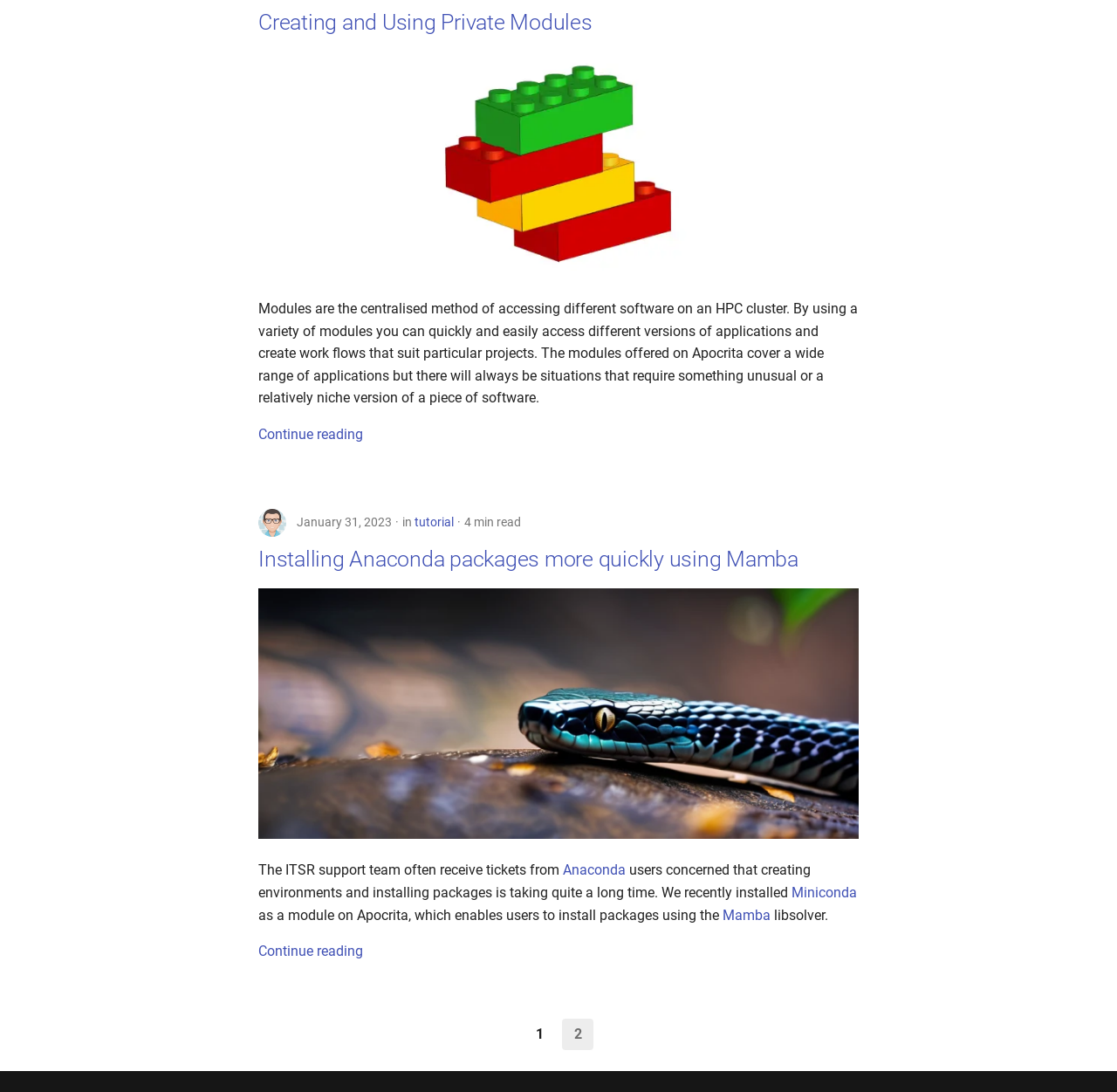Locate the bounding box coordinates of the element's region that should be clicked to carry out the following instruction: "Click on 'Continue reading' to learn more". The coordinates need to be four float numbers between 0 and 1, i.e., [left, top, right, bottom].

[0.231, 0.39, 0.325, 0.405]